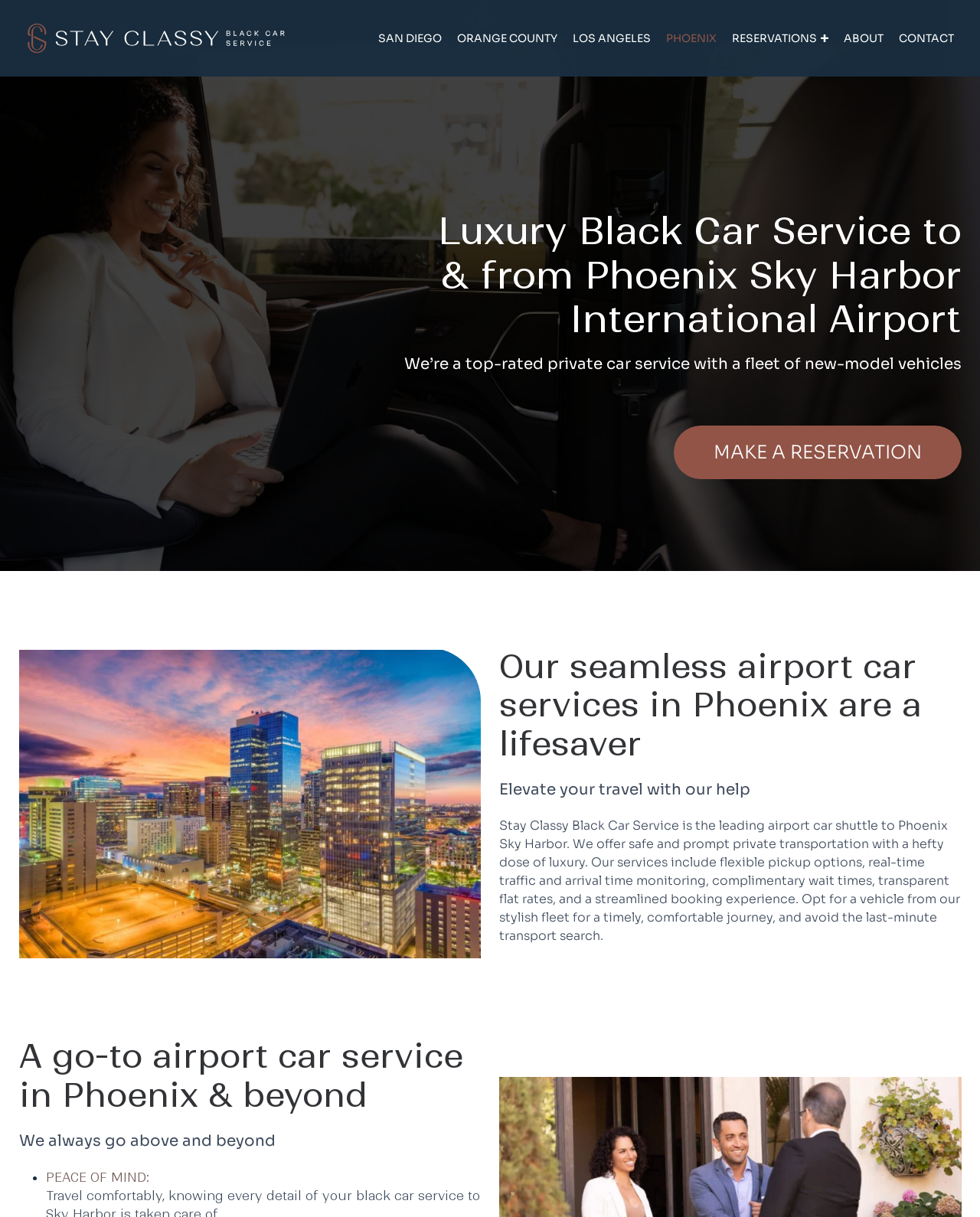Provide your answer in a single word or phrase: 
What is unique about the car service's fleet?

New-model vehicles